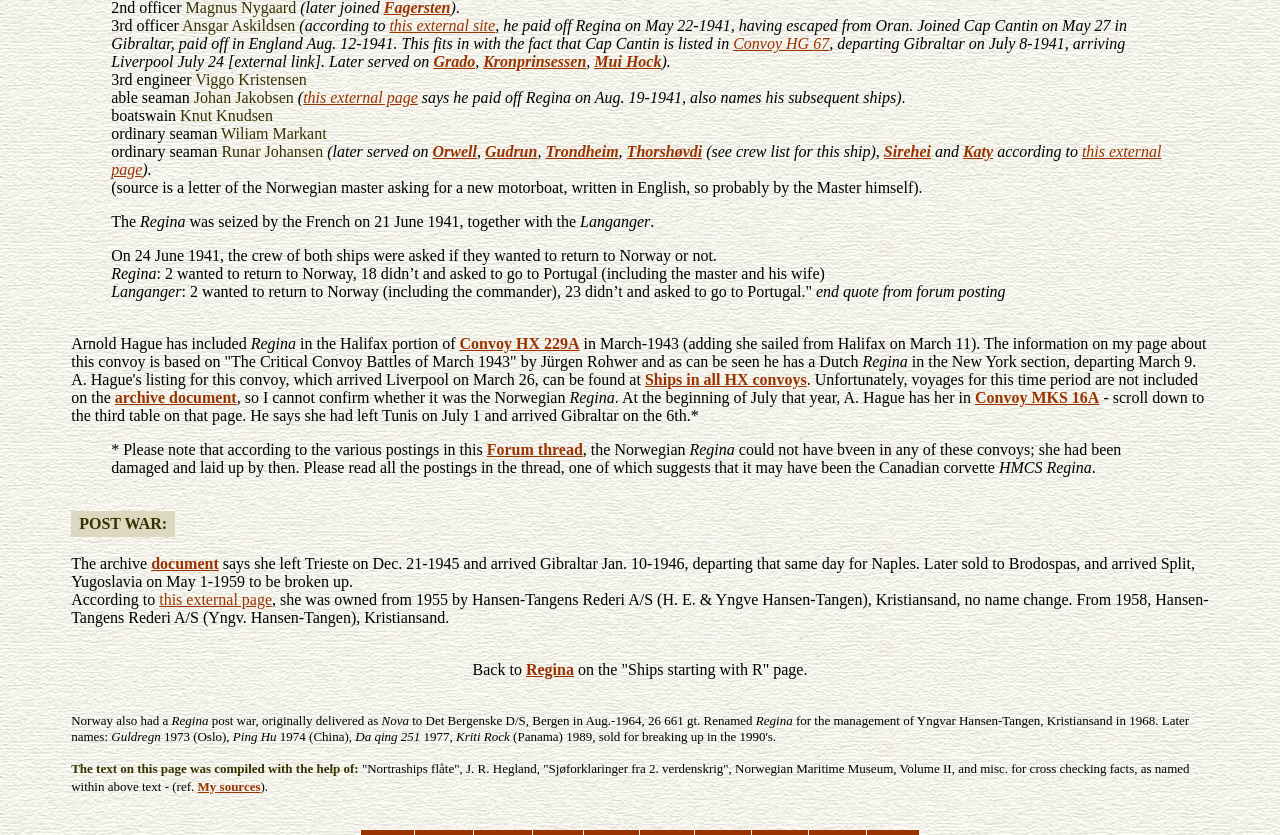Carefully observe the image and respond to the question with a detailed answer:
What convoy did Regina sail with in March 1943?

According to the webpage, Arnold Hague has included Regina in the Halifax portion of Convoy HX 229A in March 1943.